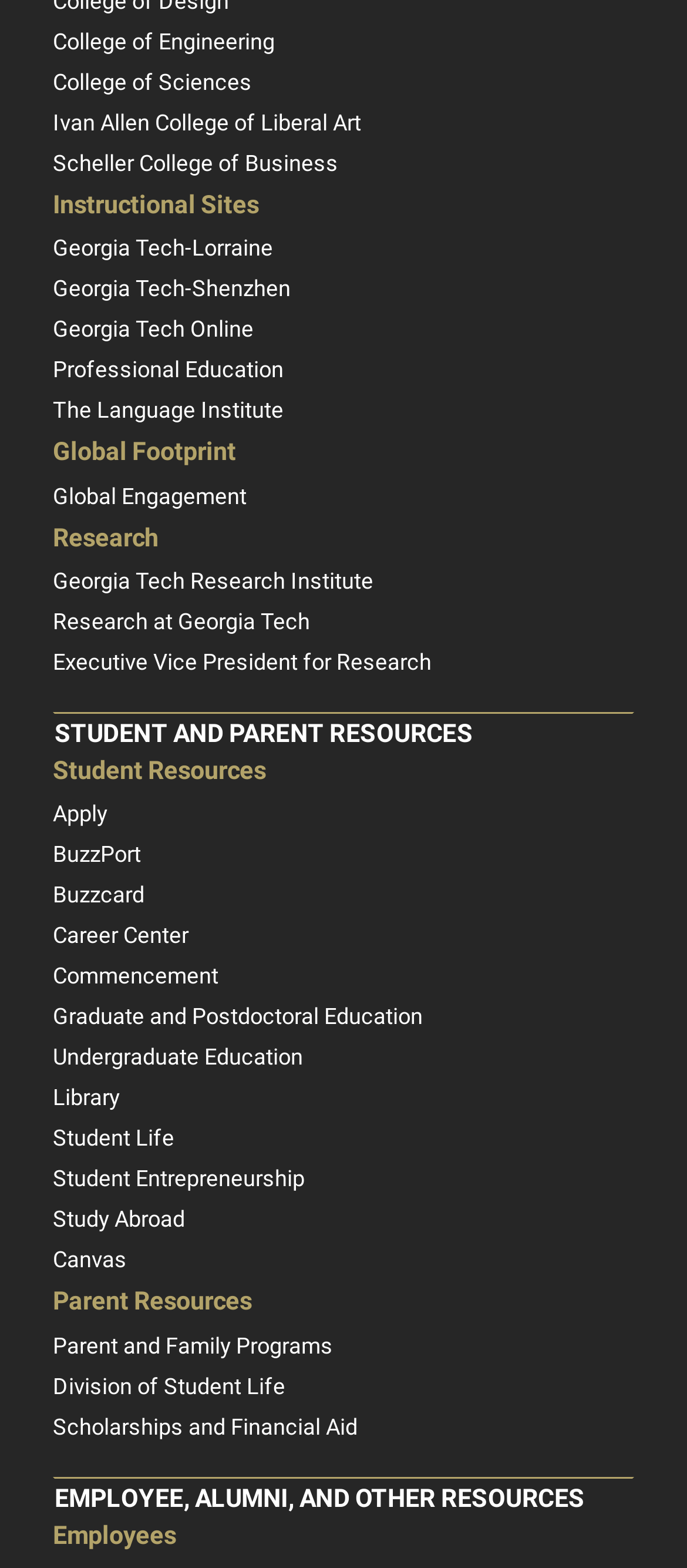Carefully examine the image and provide an in-depth answer to the question: How many links are there under EMPLOYEE, ALUMNI, AND OTHER RESOURCES?

By examining the links under the EMPLOYEE, ALUMNI, AND OTHER RESOURCES section, I can see that there is only one link, which is Employees.